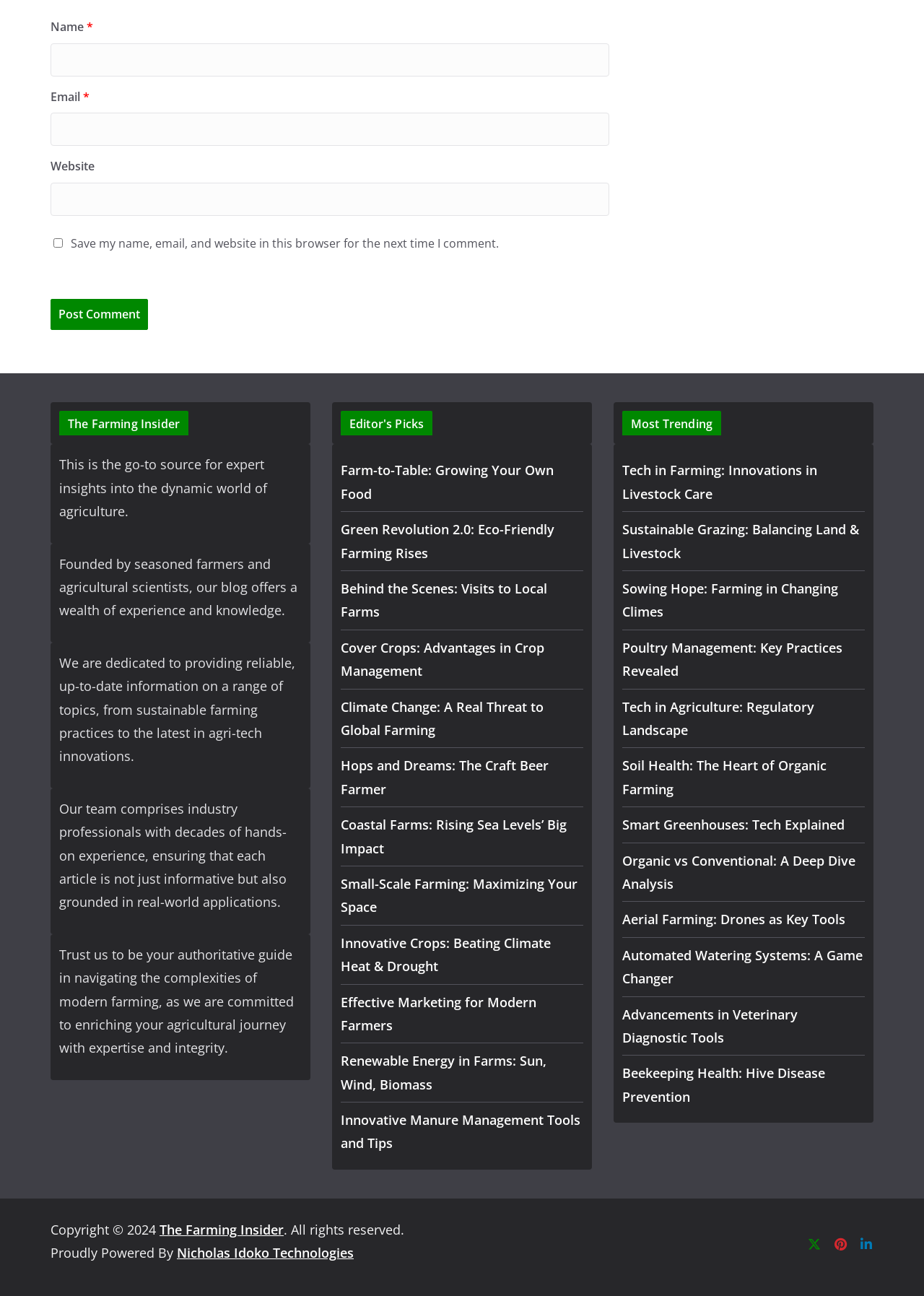What is the name of the website?
Please answer the question with as much detail as possible using the screenshot.

The website's name is displayed in the top-left corner of the page, and it is also mentioned in the copyright notice at the bottom of the page.